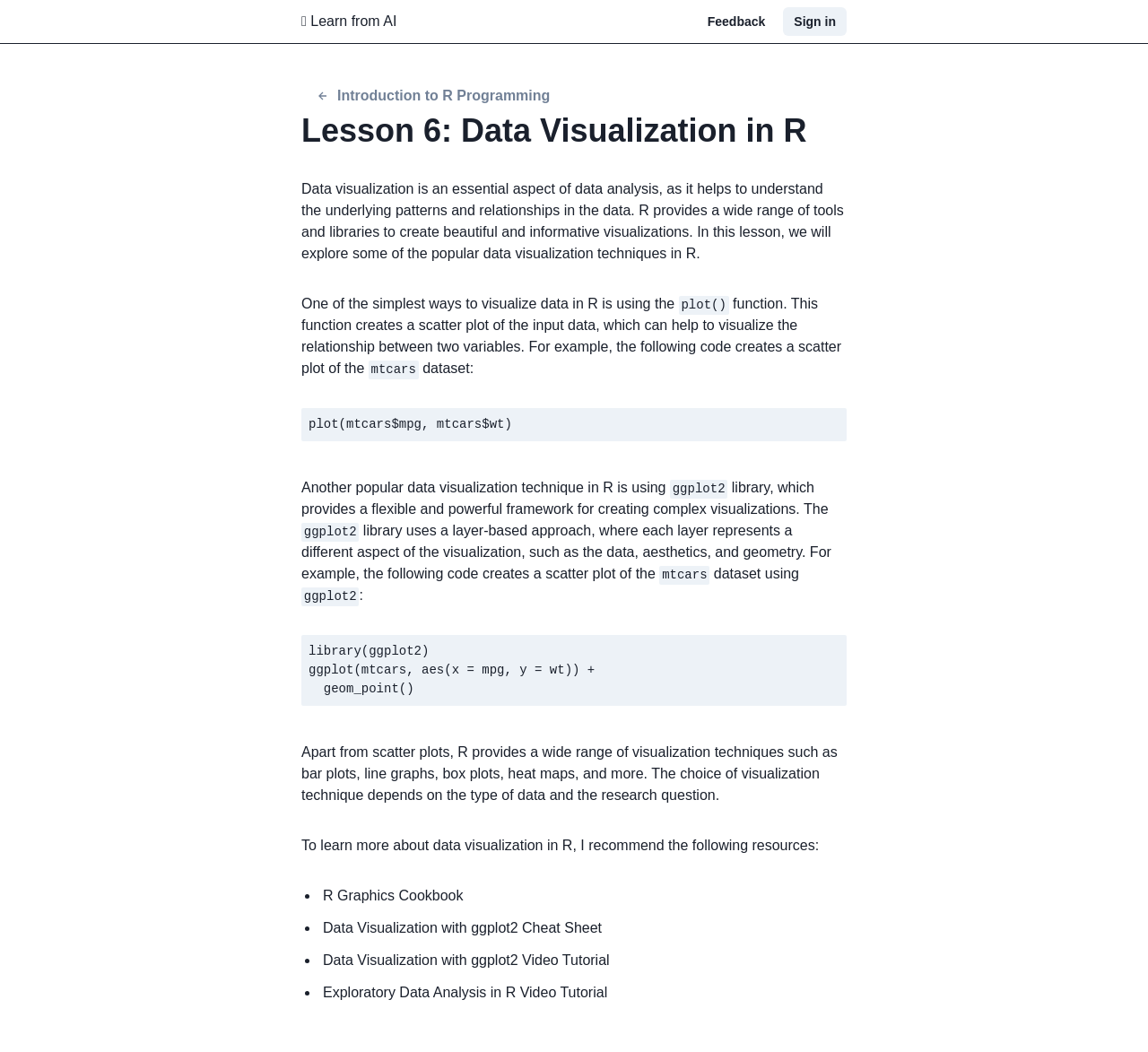What type of plot is created by the code 'plot(mtcars$mpg, mtcars$wt)'?
Look at the image and answer with only one word or phrase.

Scatter plot